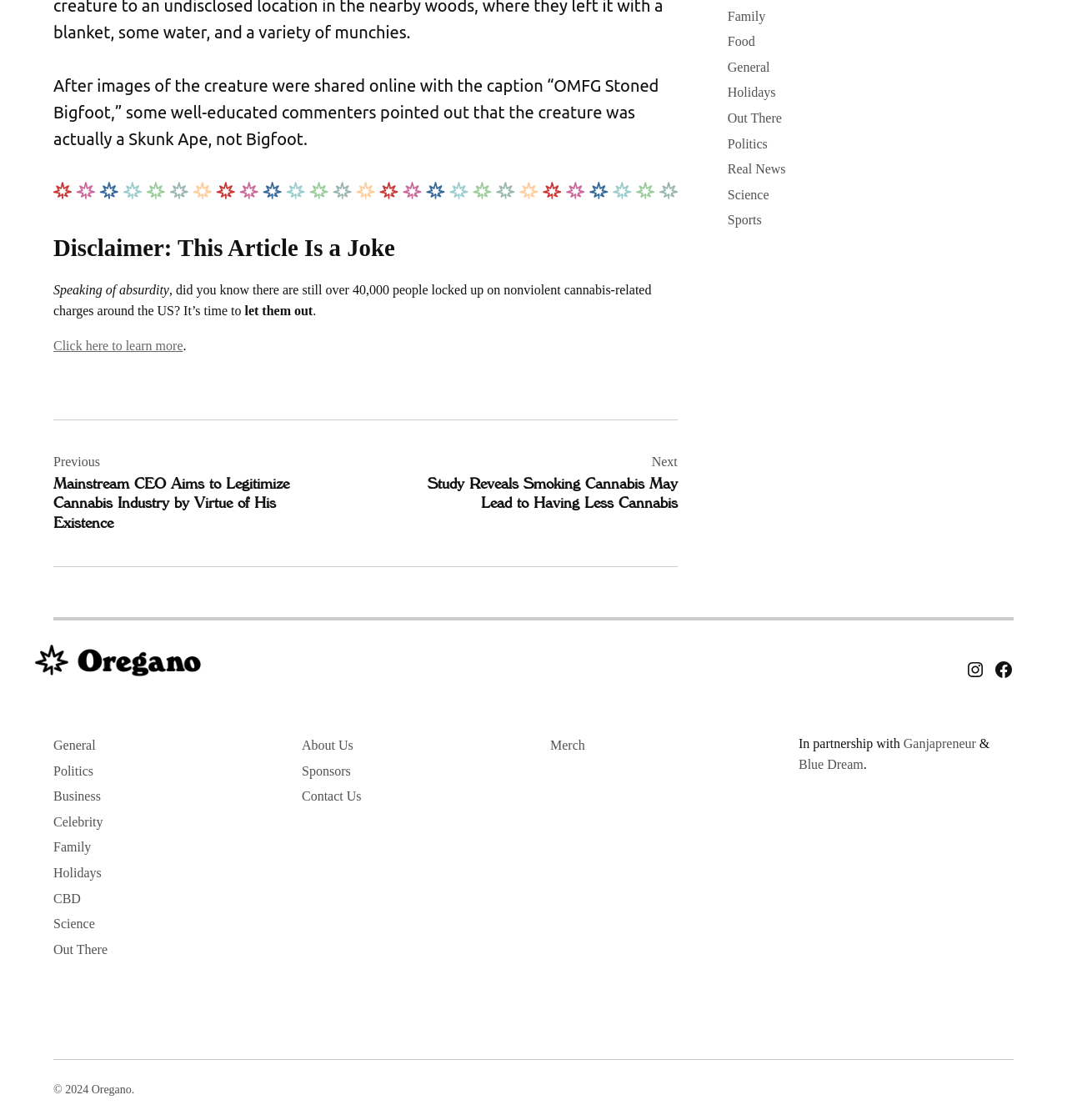Show me the bounding box coordinates of the clickable region to achieve the task as per the instruction: "Click the 'About Us' link".

[0.283, 0.654, 0.331, 0.677]